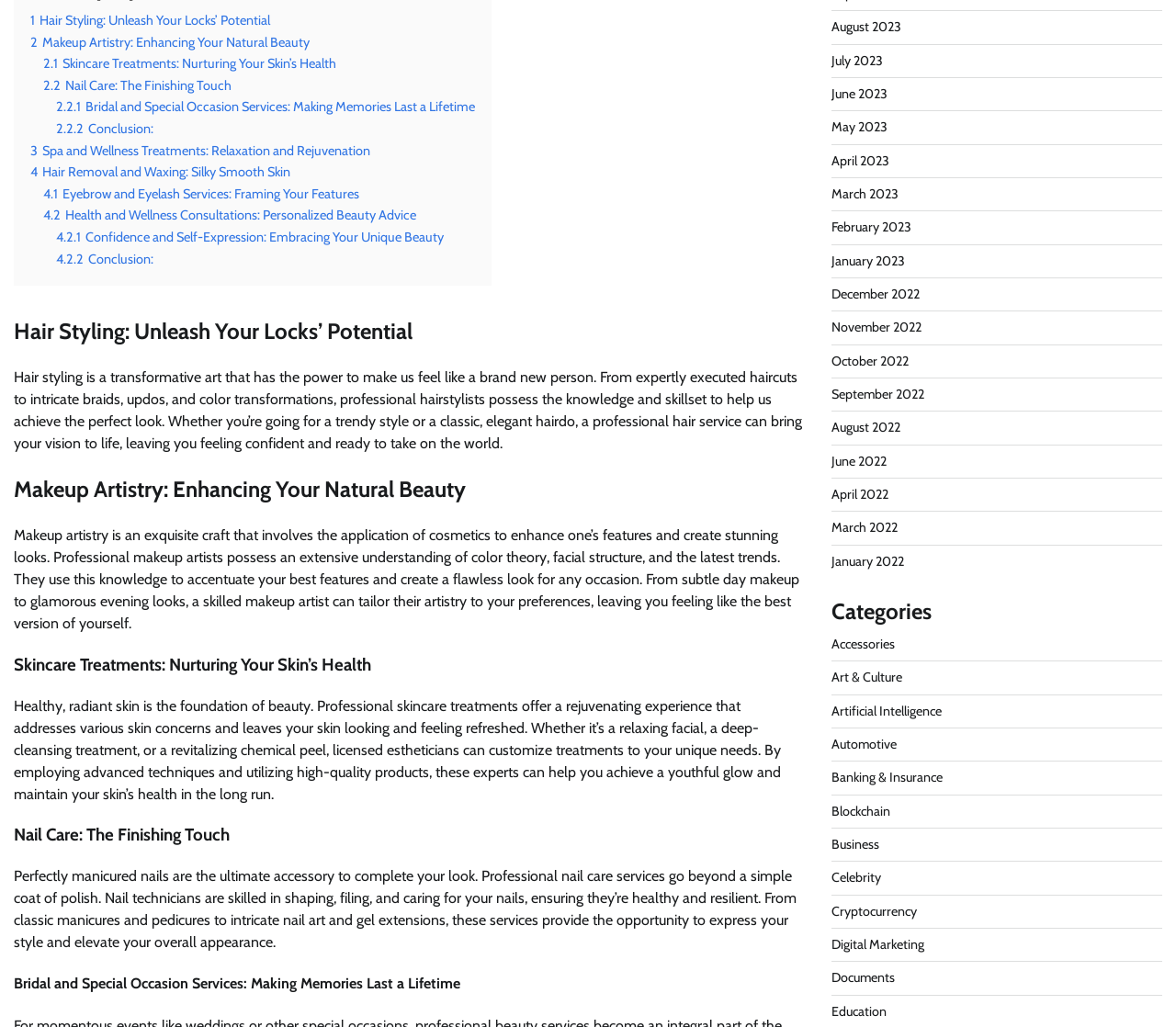Locate the bounding box coordinates for the element described below: "Accessories". The coordinates must be four float values between 0 and 1, formatted as [left, top, right, bottom].

[0.707, 0.619, 0.761, 0.635]